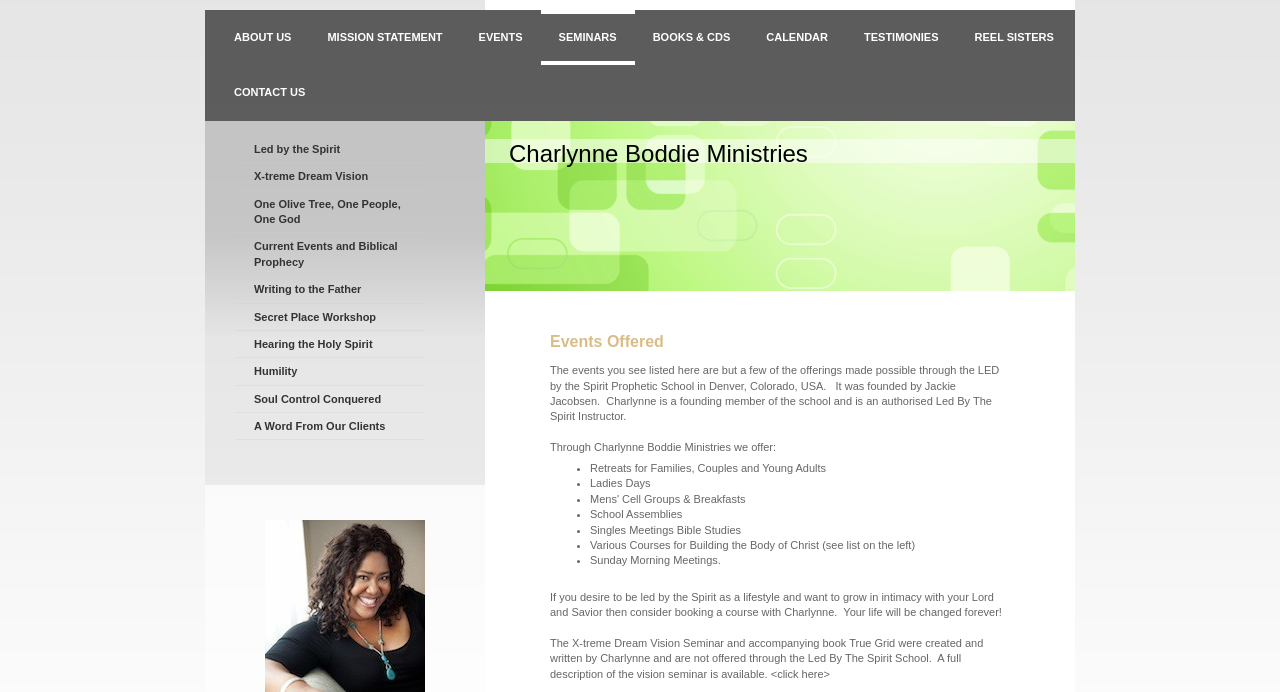Based on the element description: "About Us", identify the UI element and provide its bounding box coordinates. Use four float numbers between 0 and 1, [left, top, right, bottom].

[0.169, 0.014, 0.242, 0.094]